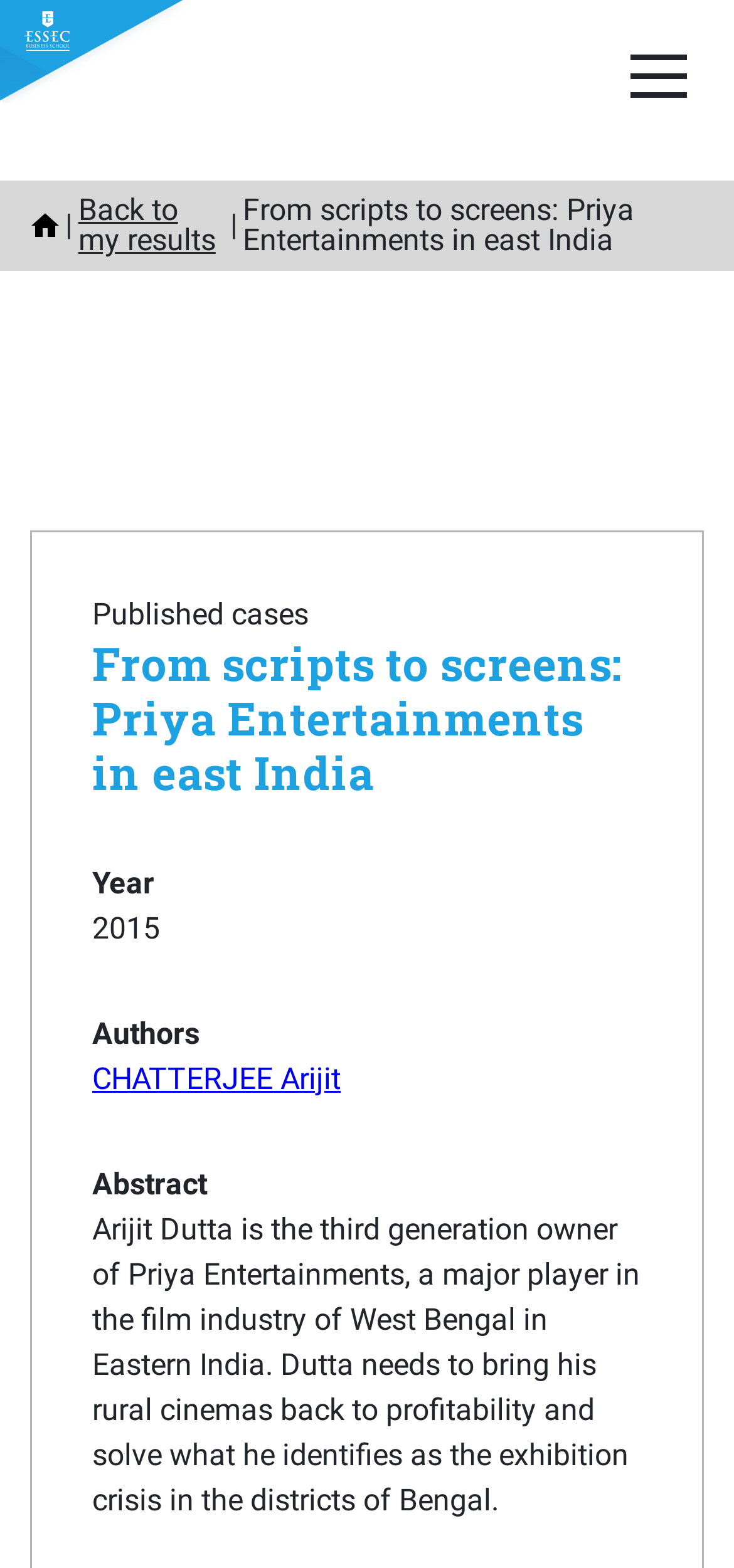Use one word or a short phrase to answer the question provided: 
What is the name of the company mentioned in the abstract?

Priya Entertainments